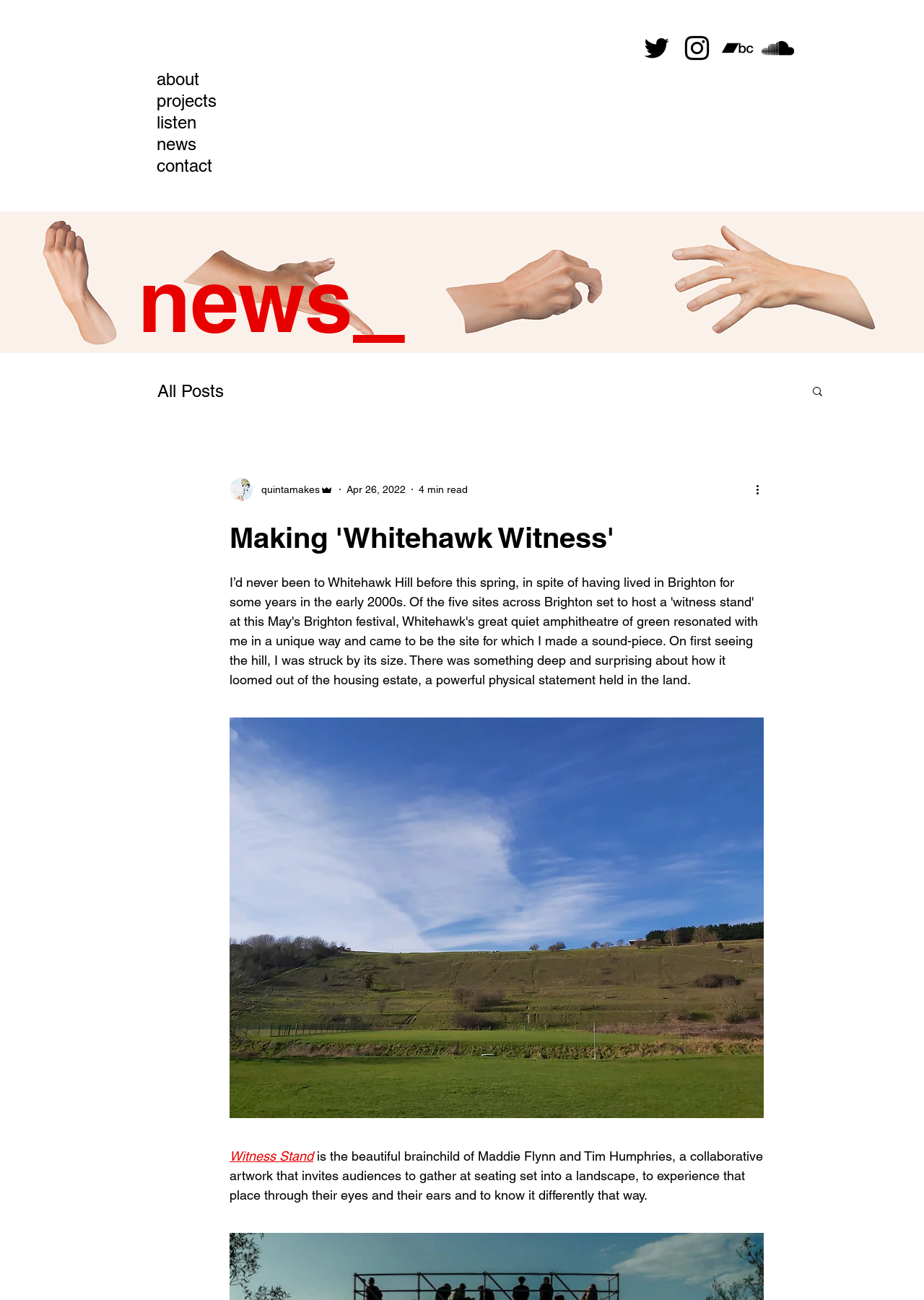Identify the bounding box coordinates for the UI element described by the following text: "aria-label="Black Twitter Icon"". Provide the coordinates as four float numbers between 0 and 1, in the format [left, top, right, bottom].

[0.693, 0.024, 0.728, 0.049]